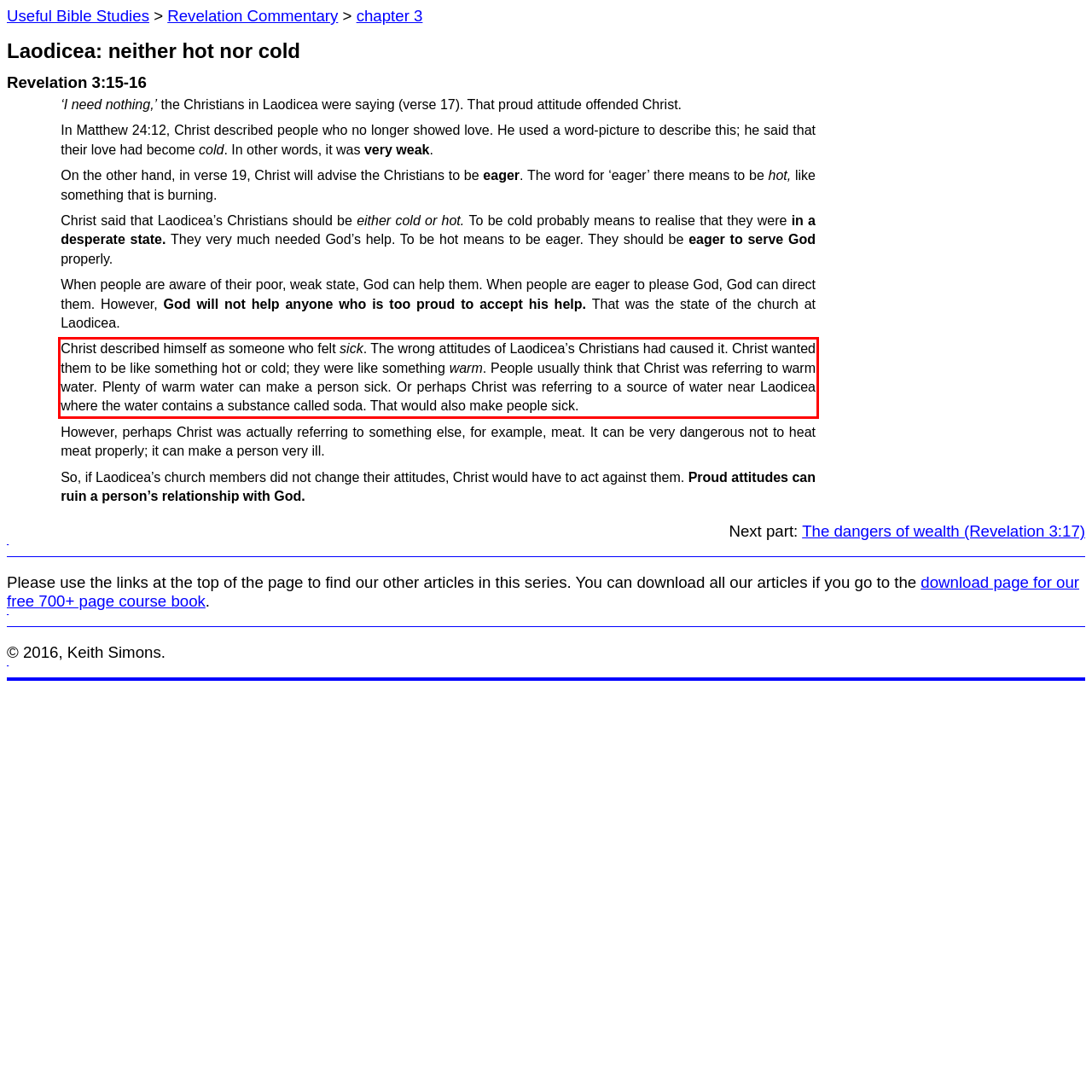You are provided with a screenshot of a webpage that includes a UI element enclosed in a red rectangle. Extract the text content inside this red rectangle.

Christ described himself as someone who felt sick. The wrong attitudes of Laodicea’s Christians had caused it. Christ wanted them to be like something hot or cold; they were like something warm. People usually think that Christ was referring to warm water. Plenty of warm water can make a person sick. Or perhaps Christ was referring to a source of water near Laodicea where the water contains a substance called soda. That would also make people sick.